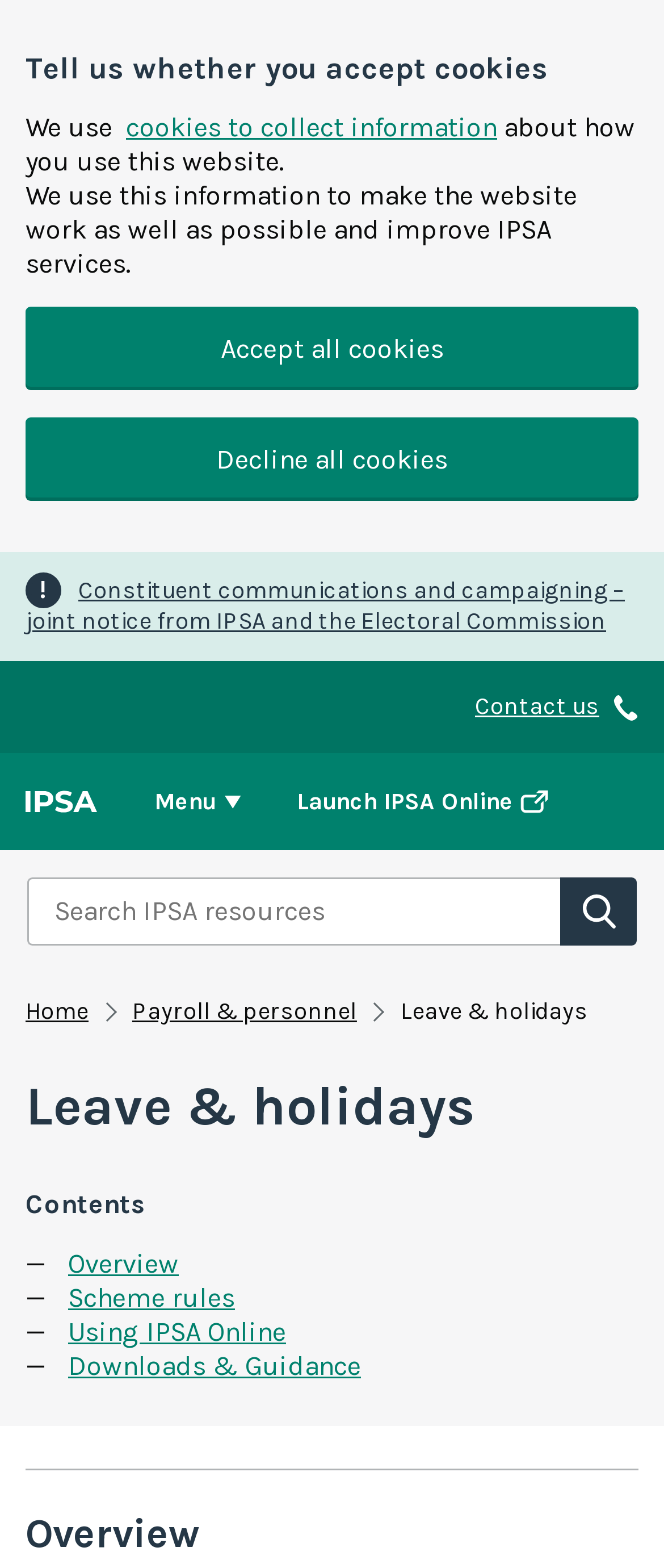Specify the bounding box coordinates of the area to click in order to follow the given instruction: "Contact us."

[0.715, 0.442, 0.903, 0.46]